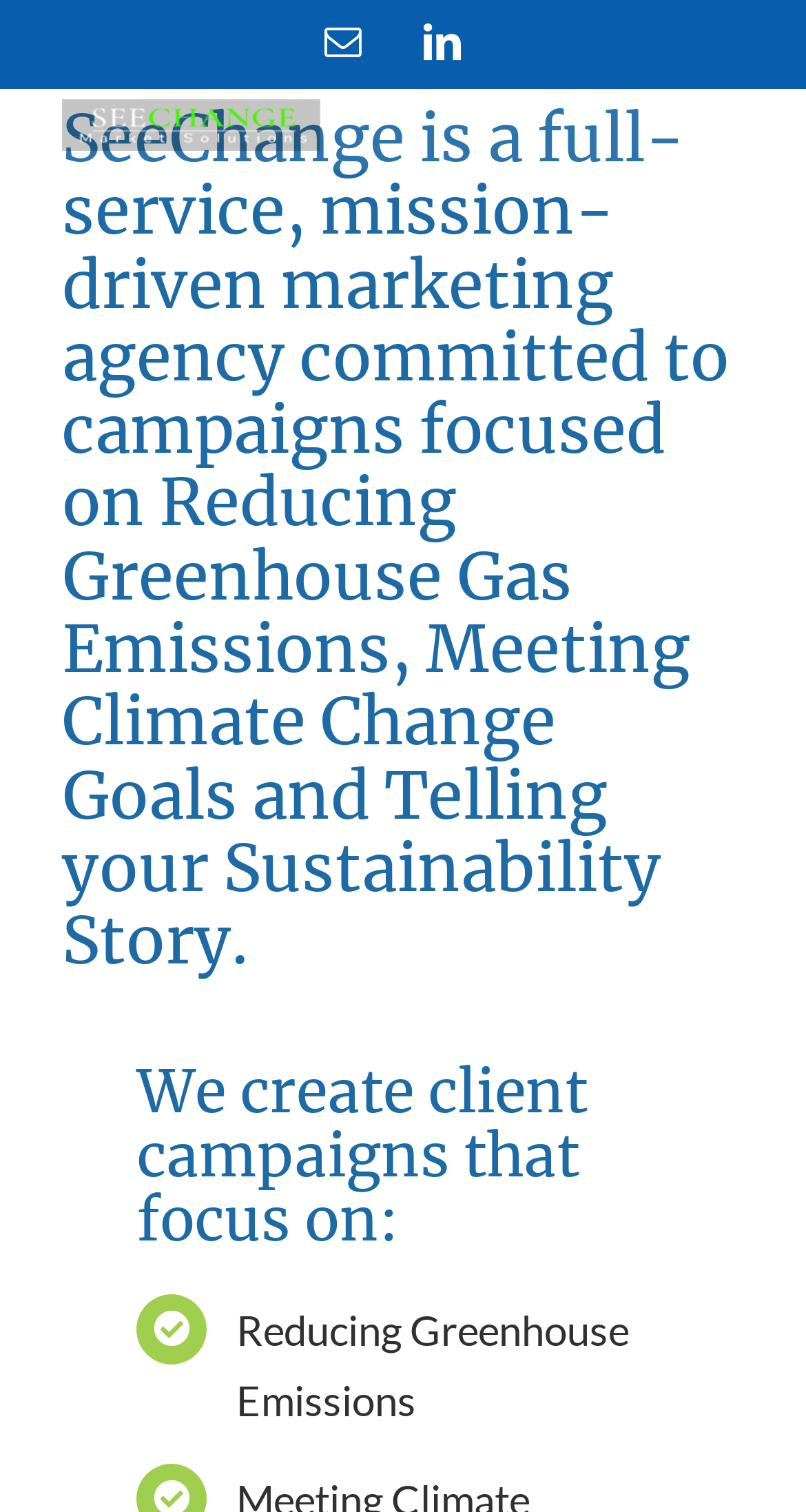Is the menu toggle visible?
Please give a well-detailed answer to the question.

I checked the menu toggle element and saw that it has a 'hidden: True' attribute, which means it is not visible on the webpage.